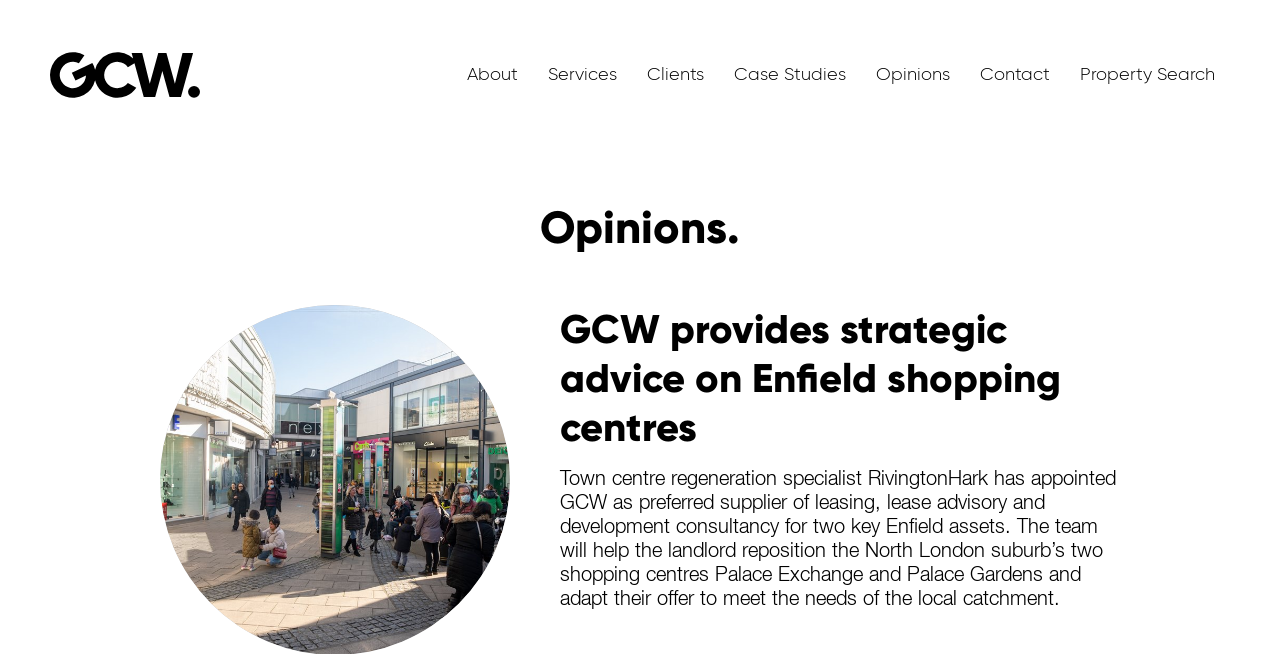Can you identify and provide the main heading of the webpage?

GCW provides strategic advice on Enfield shopping centres